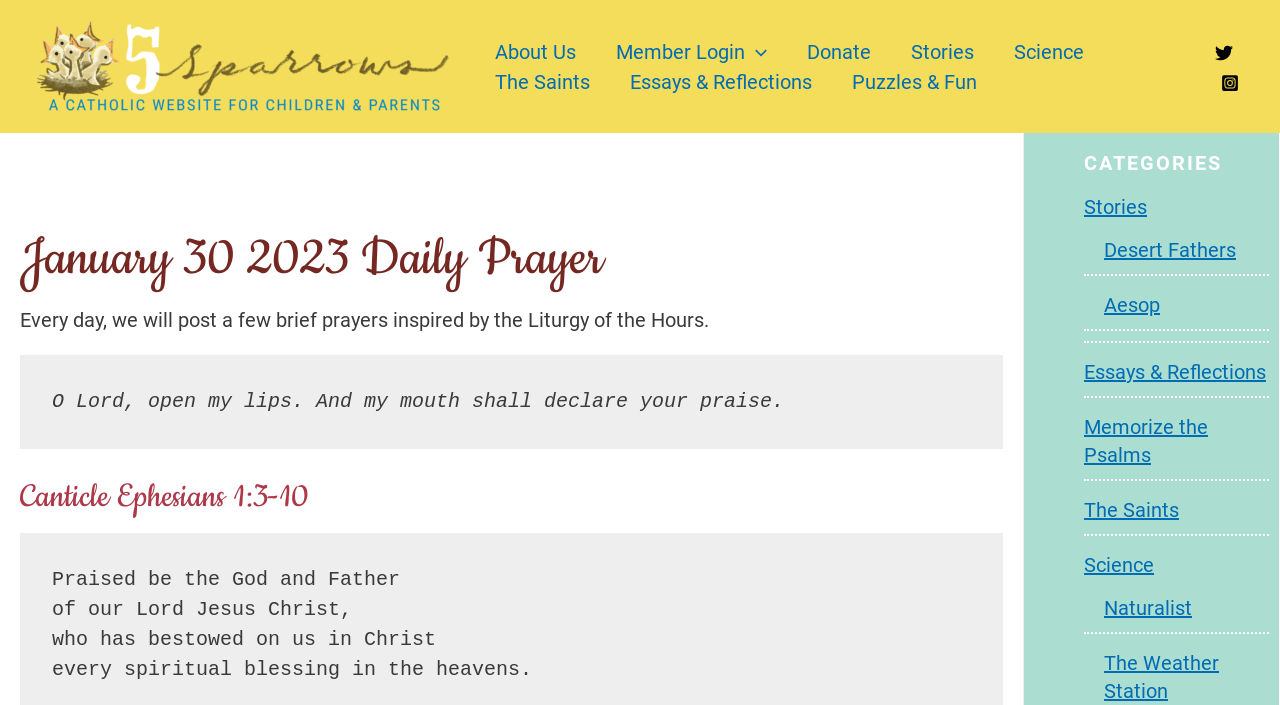What is the purpose of the daily prayer?
Using the visual information, answer the question in a single word or phrase.

To declare praise